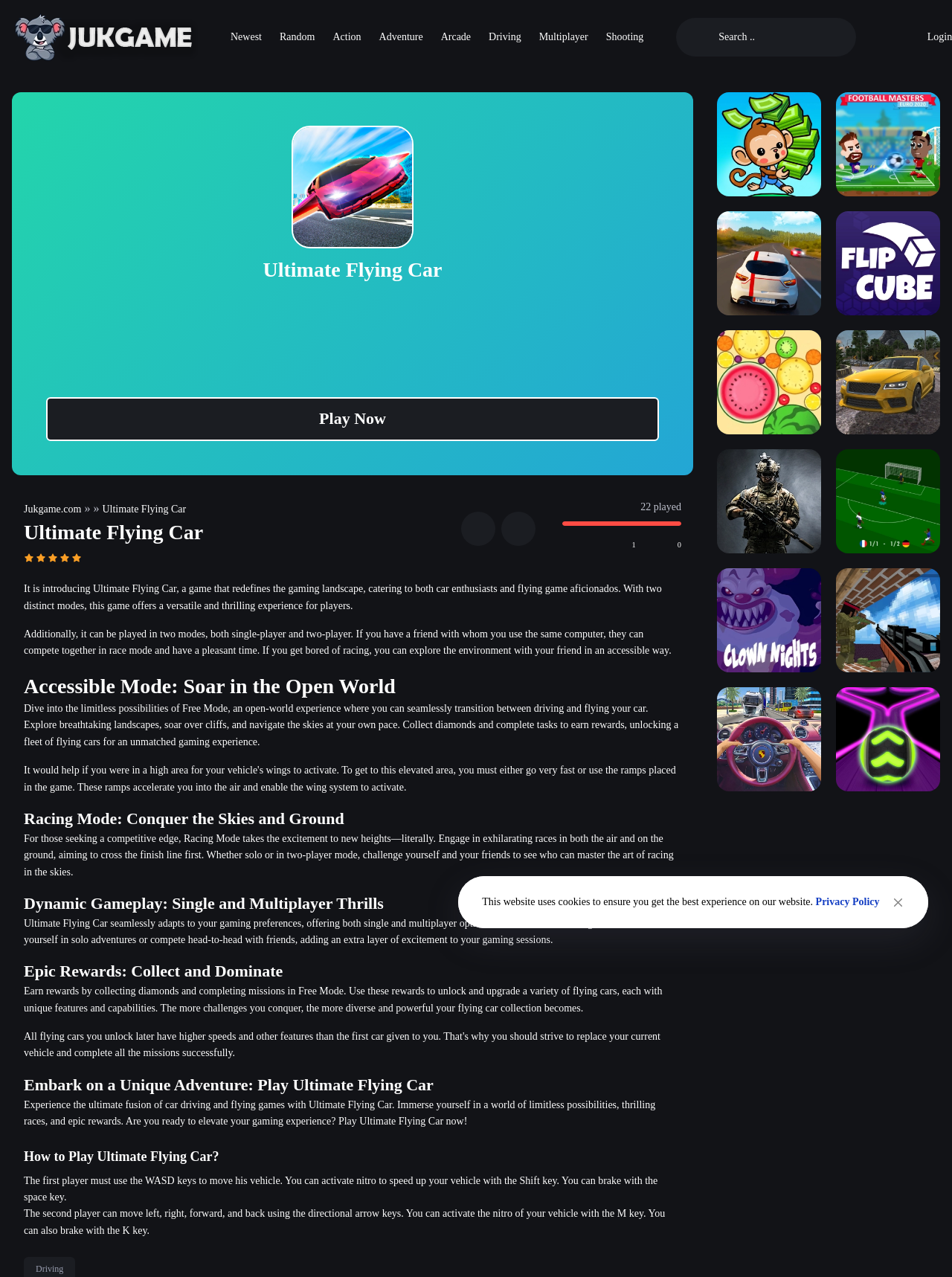Please find the bounding box coordinates for the clickable element needed to perform this instruction: "Share the game".

[0.484, 0.401, 0.52, 0.428]